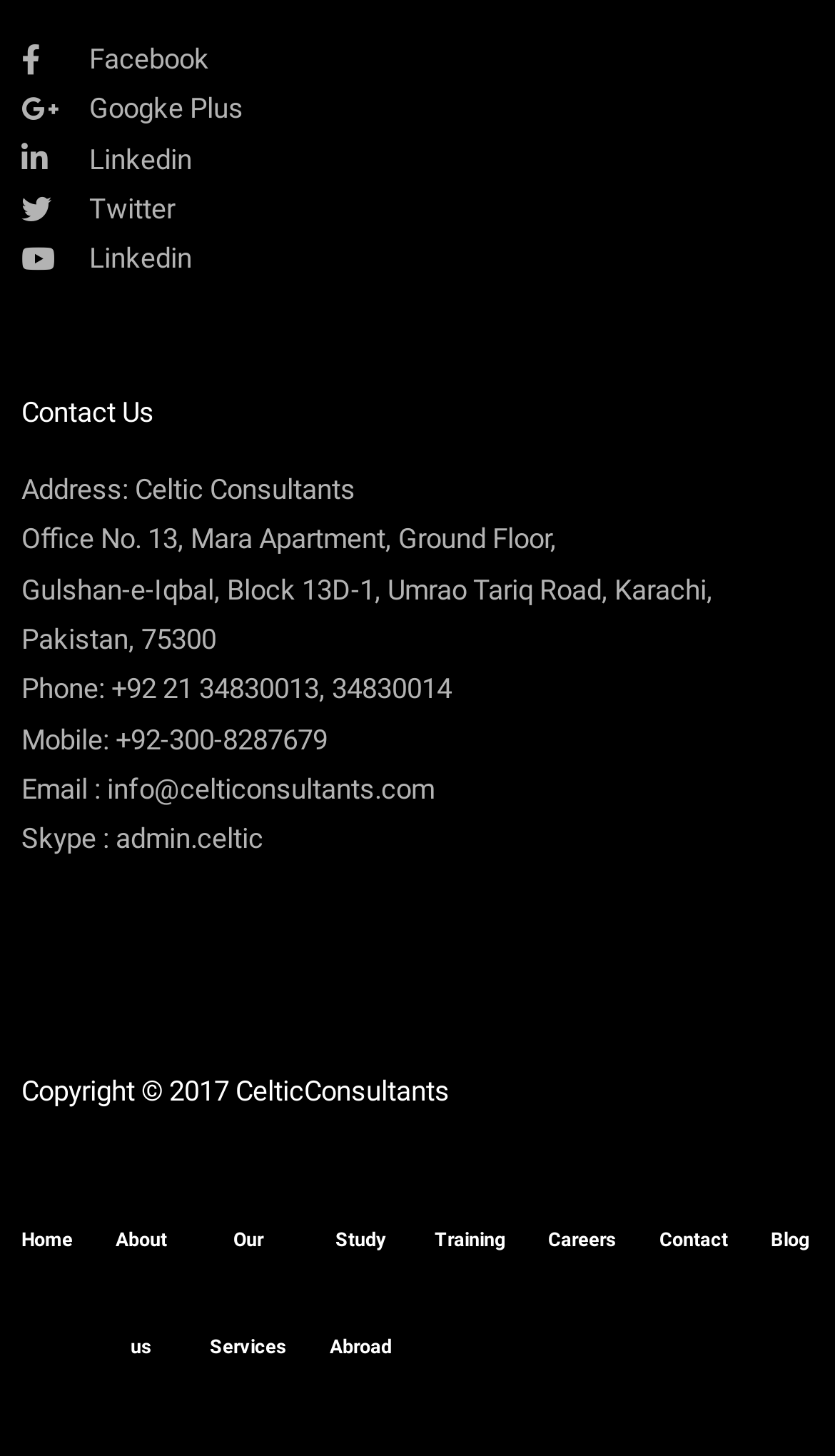Can you determine the bounding box coordinates of the area that needs to be clicked to fulfill the following instruction: "Send an email to info@celticonsultants.com"?

[0.026, 0.525, 0.974, 0.559]